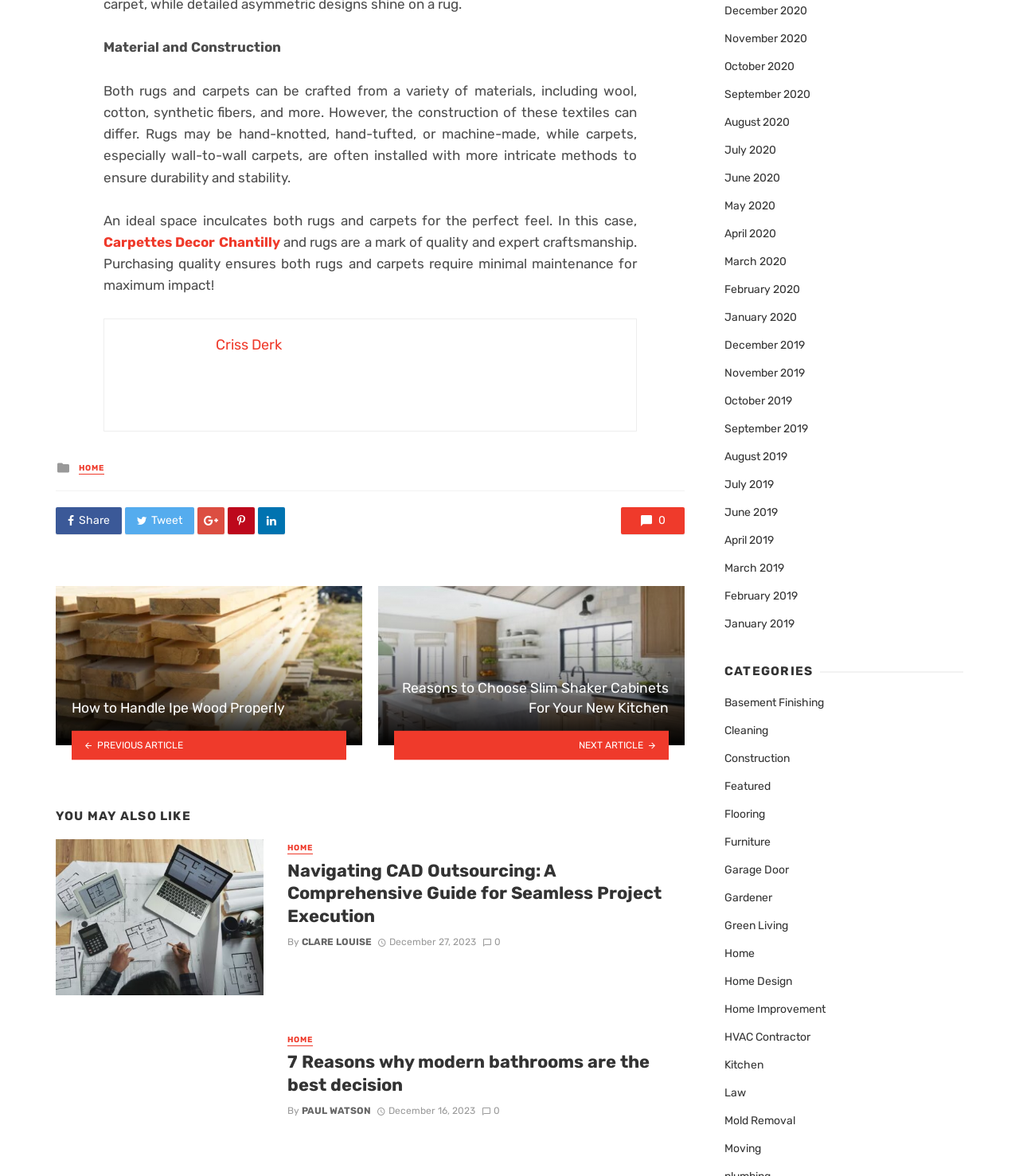Based on the provided description, "November 2020", find the bounding box of the corresponding UI element in the screenshot.

[0.711, 0.027, 0.792, 0.04]